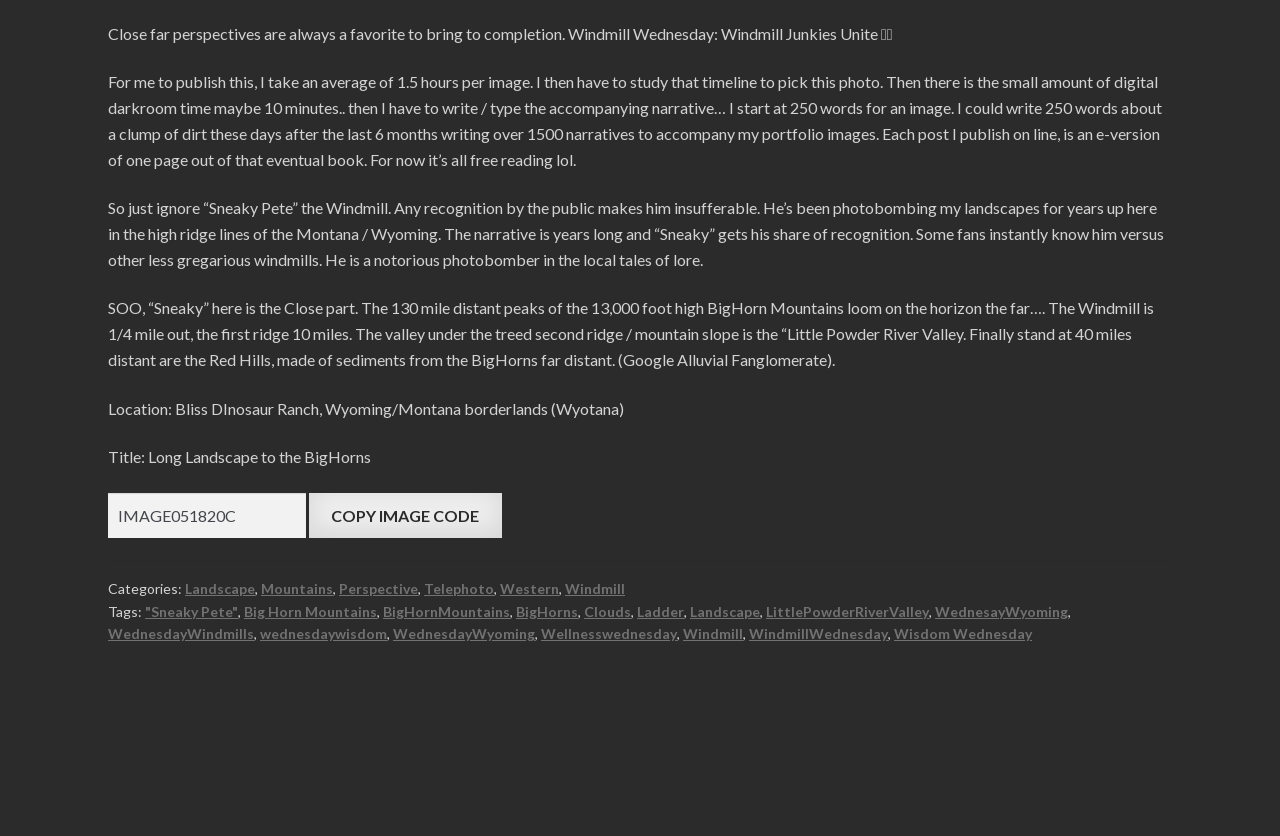What is the location of the Bliss Dinosaur Ranch?
Refer to the image and provide a detailed answer to the question.

The location of the Bliss Dinosaur Ranch is mentioned in the text as Wyoming/Montana borderlands, which is also referred to as 'Wyotana'.